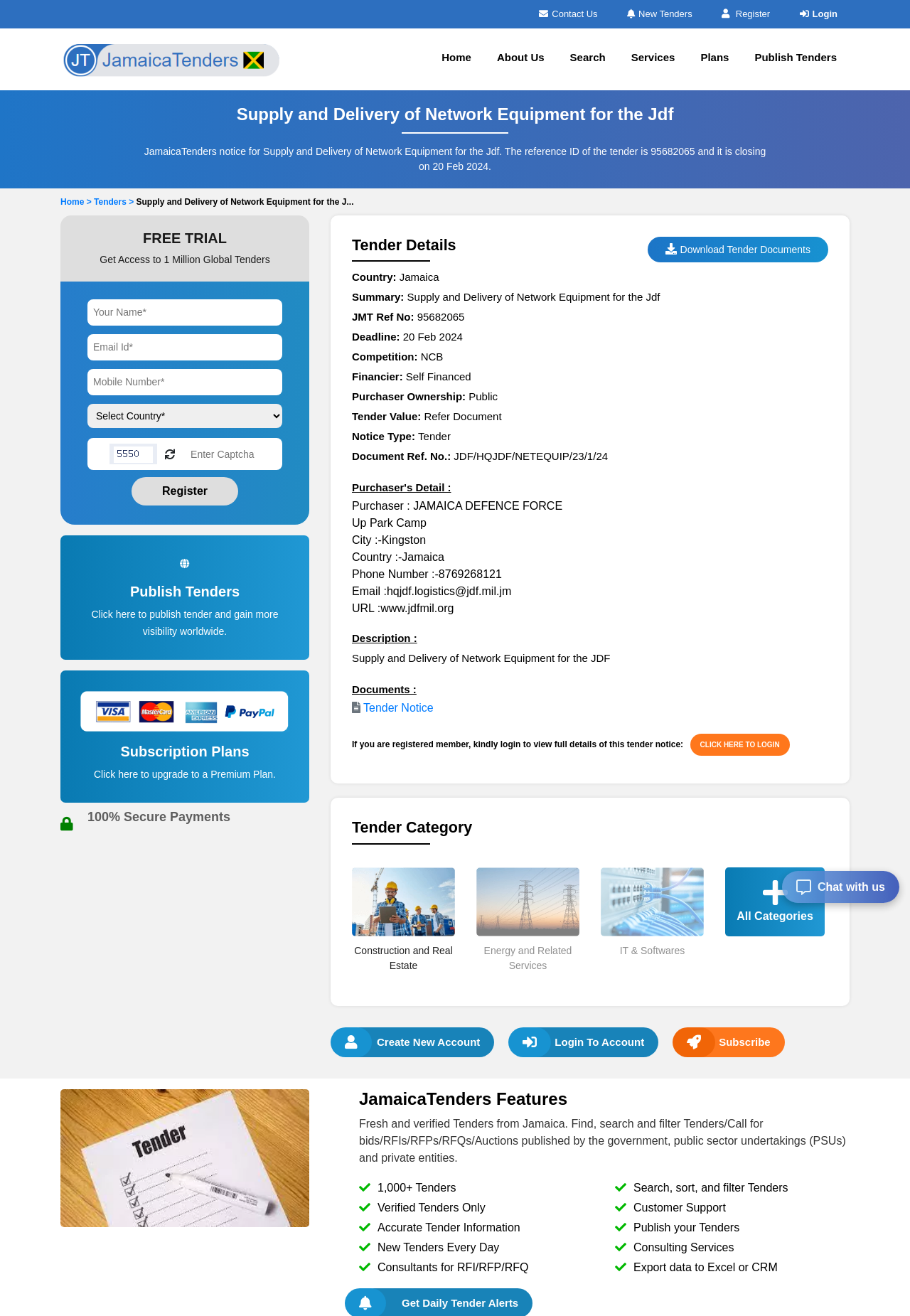What is the tender reference number?
Please describe in detail the information shown in the image to answer the question.

The tender reference number can be found in the tender details section, where it is specified as 'JMT Ref No:' followed by the number '95682065'.